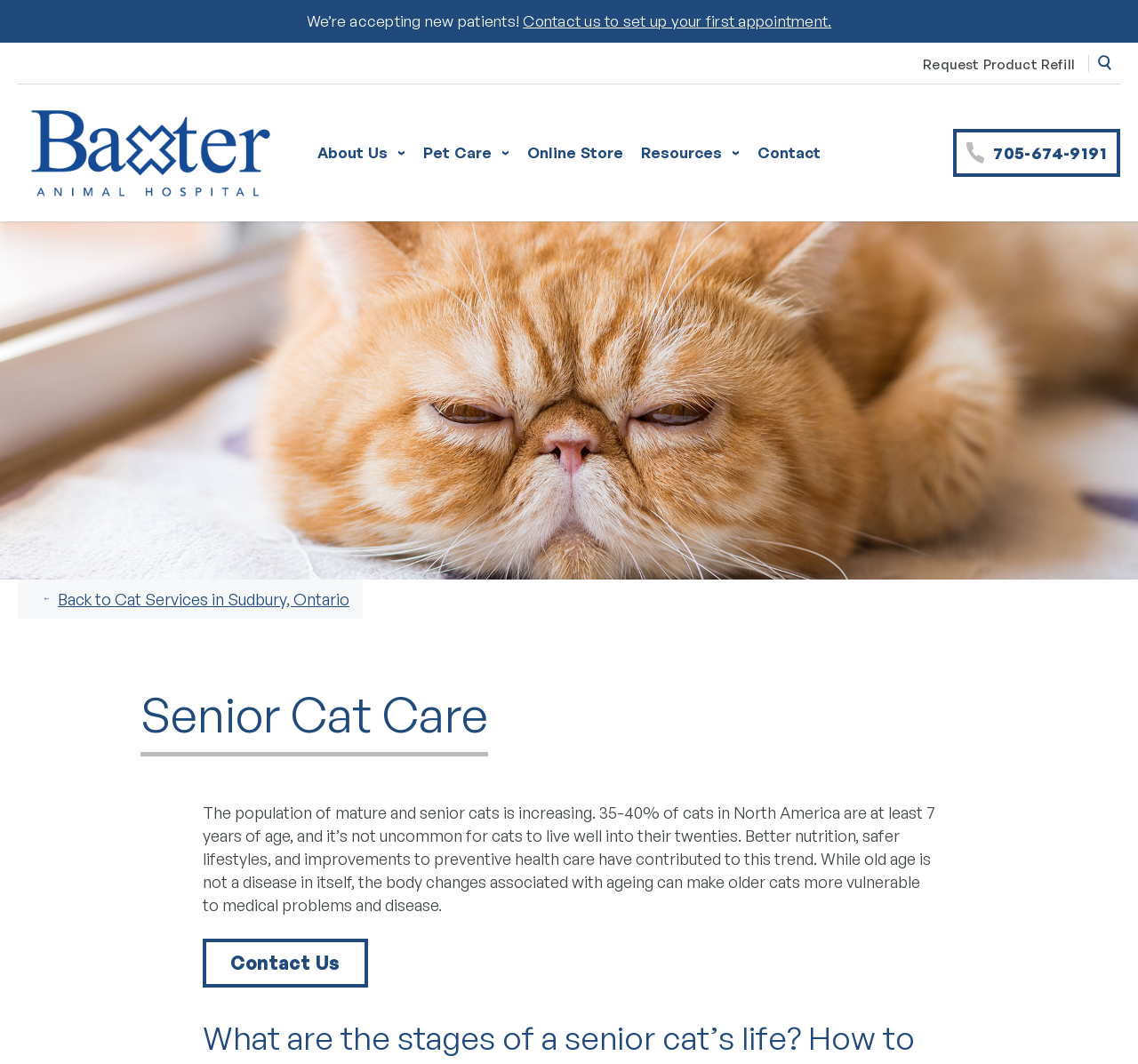What is the topic of the main content section?
Based on the content of the image, thoroughly explain and answer the question.

I determined the topic of the main content section by looking at the heading element 'Senior Cat Care' and the surrounding text that discusses the care of senior cats.